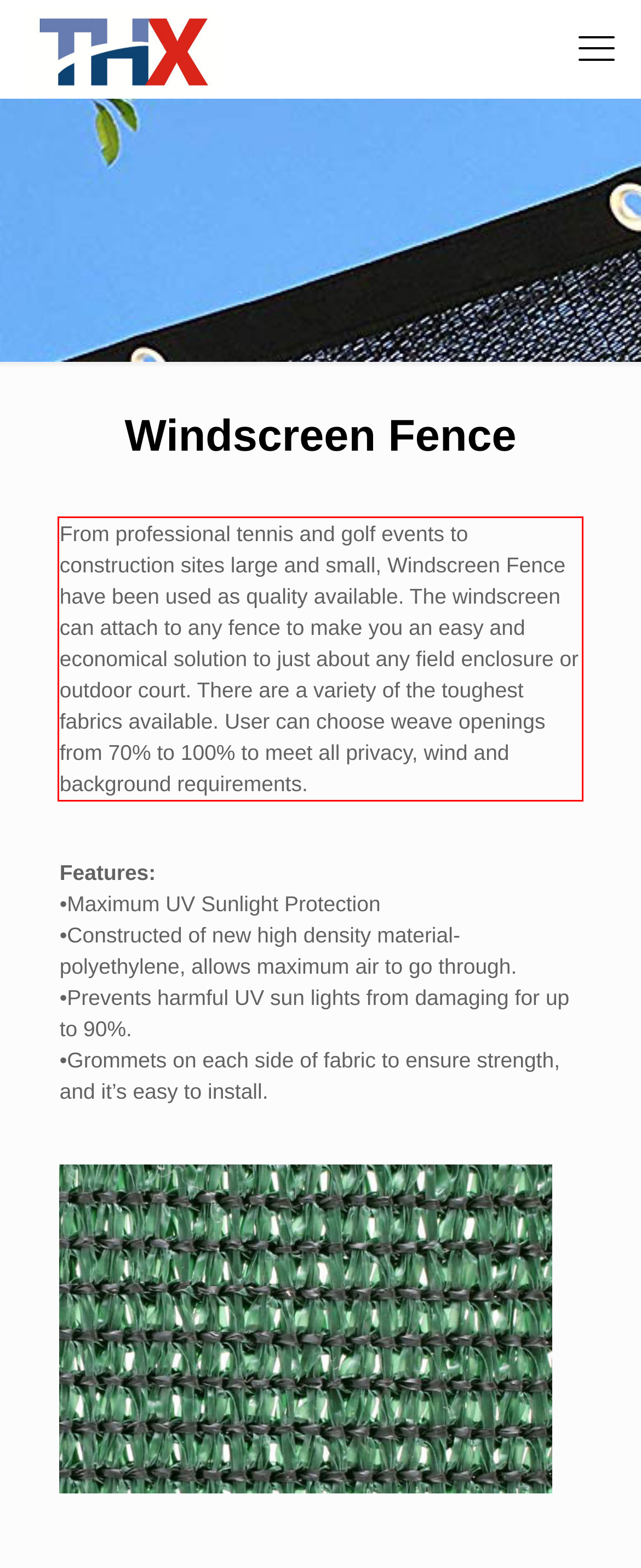With the given screenshot of a webpage, locate the red rectangle bounding box and extract the text content using OCR.

From professional tennis and golf events to construction sites large and small, Windscreen Fence have been used as quality available. The windscreen can attach to any fence to make you an easy and economical solution to just about any field enclosure or outdoor court. There are a variety of the toughest fabrics available. User can choose weave openings from 70% to 100% to meet all privacy, wind and background requirements.